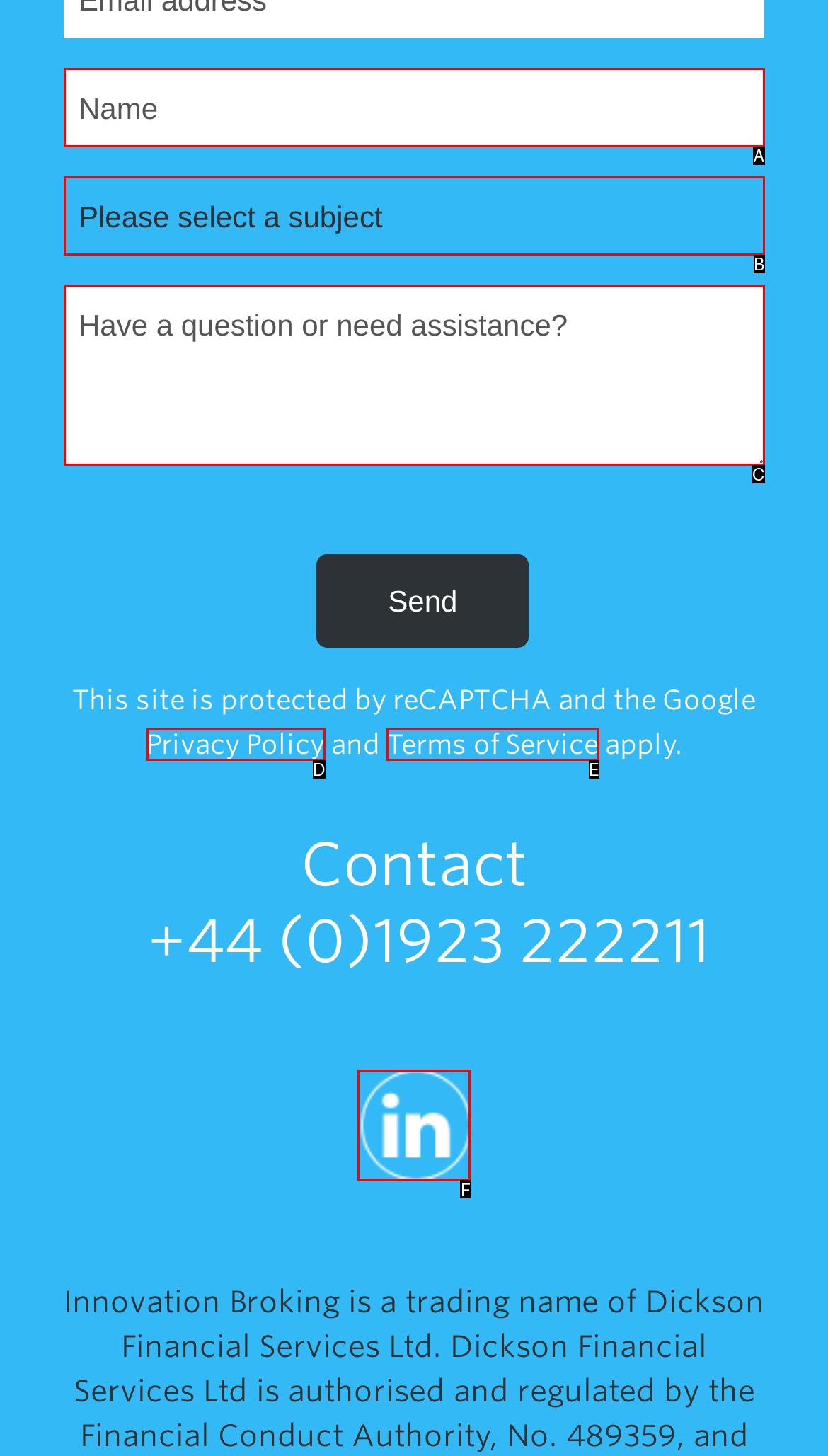Determine which HTML element best suits the description: Terms of Service. Reply with the letter of the matching option.

E